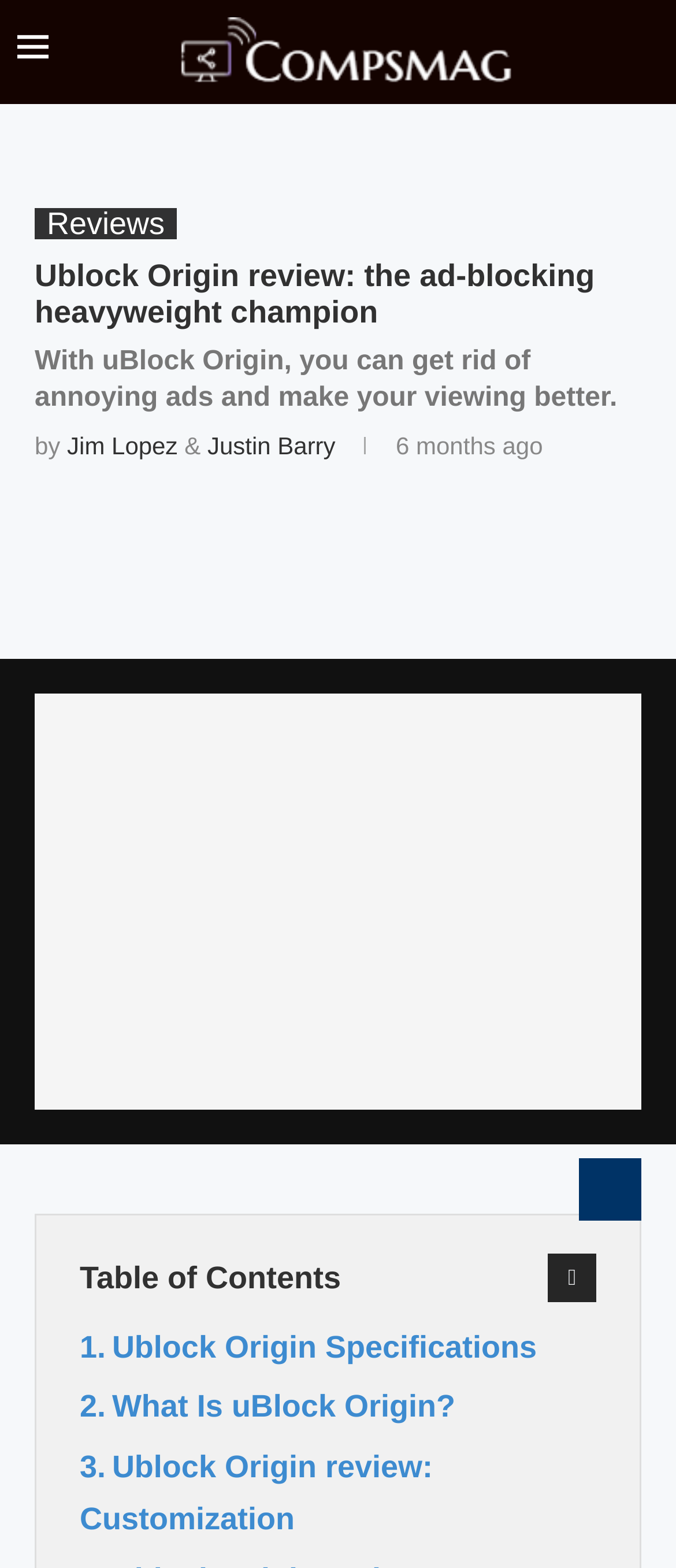Predict the bounding box for the UI component with the following description: "What Is uBlock Origin?".

[0.118, 0.879, 0.882, 0.915]